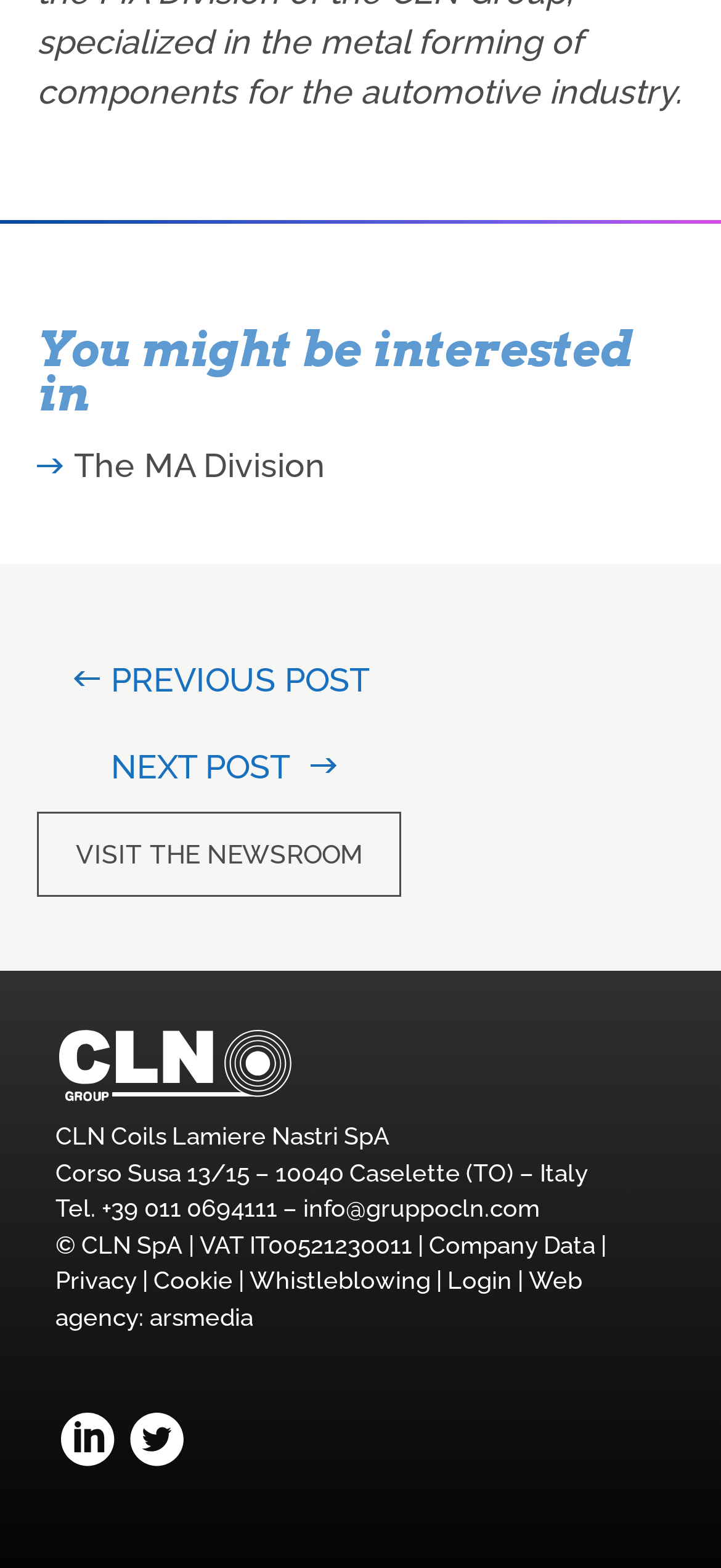Show the bounding box coordinates for the HTML element described as: "Web agency: arsmedia".

[0.077, 0.808, 0.808, 0.848]